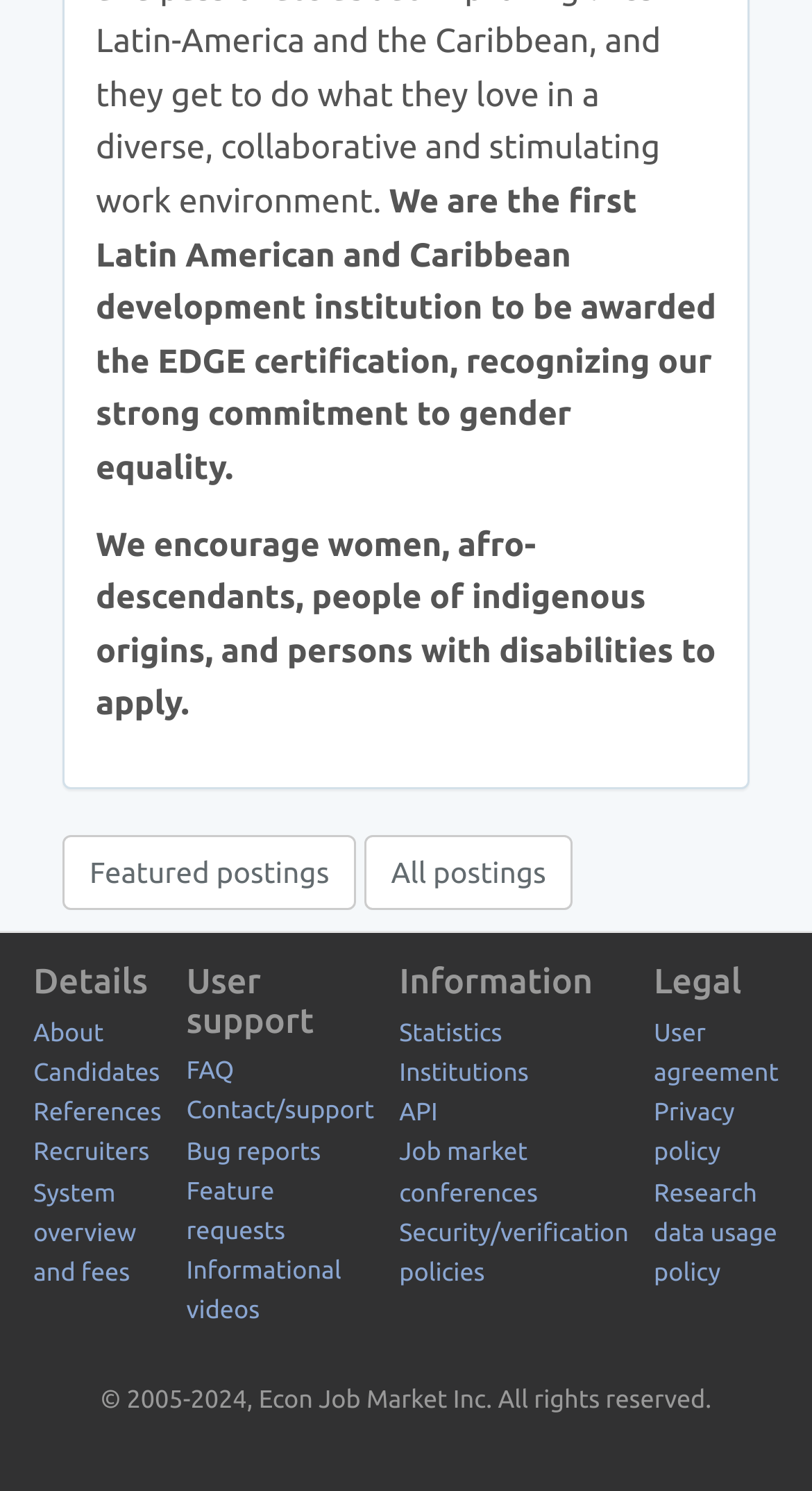Determine the bounding box coordinates for the element that should be clicked to follow this instruction: "Review user agreement". The coordinates should be given as four float numbers between 0 and 1, in the format [left, top, right, bottom].

[0.805, 0.684, 0.959, 0.729]